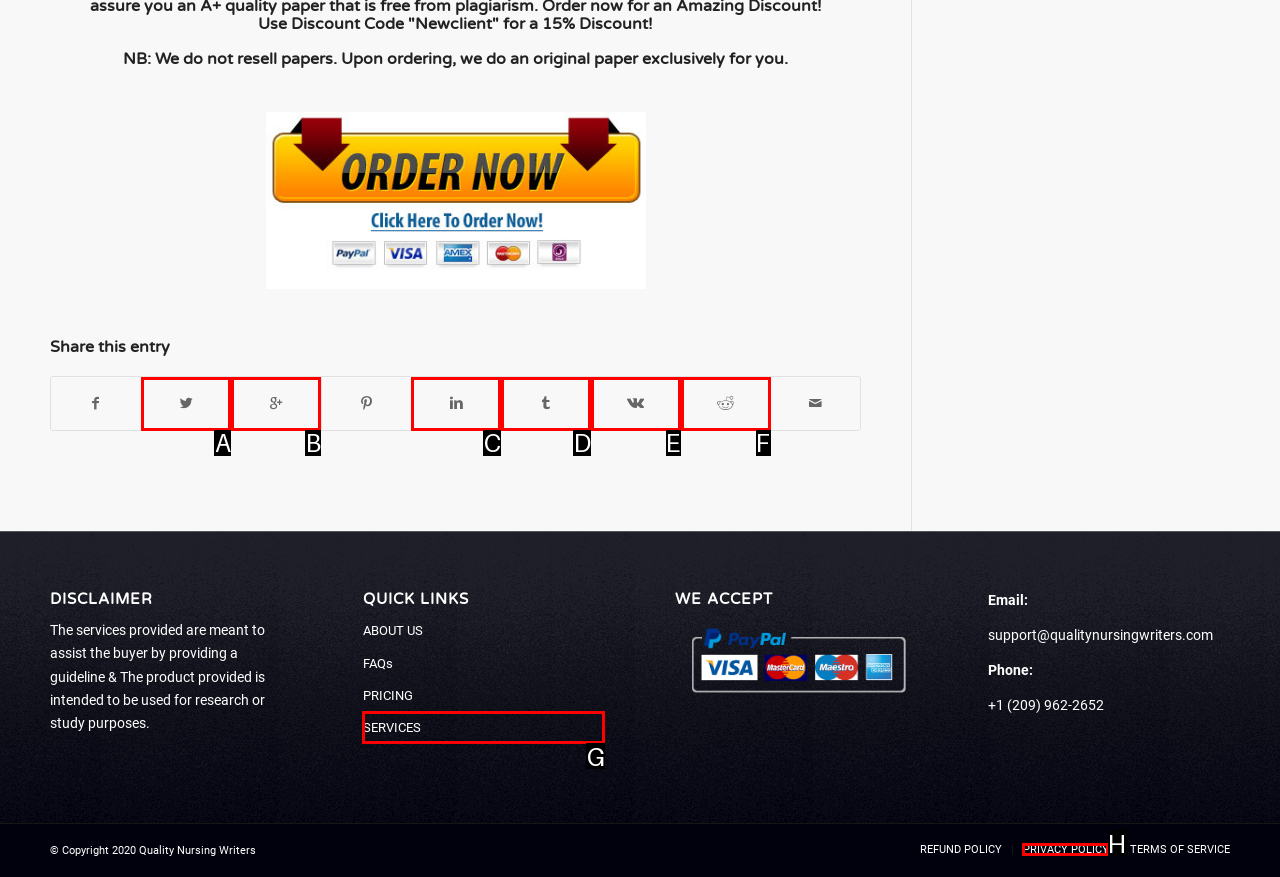Which HTML element should be clicked to fulfill the following task: Check PRIVACY POLICY?
Reply with the letter of the appropriate option from the choices given.

H